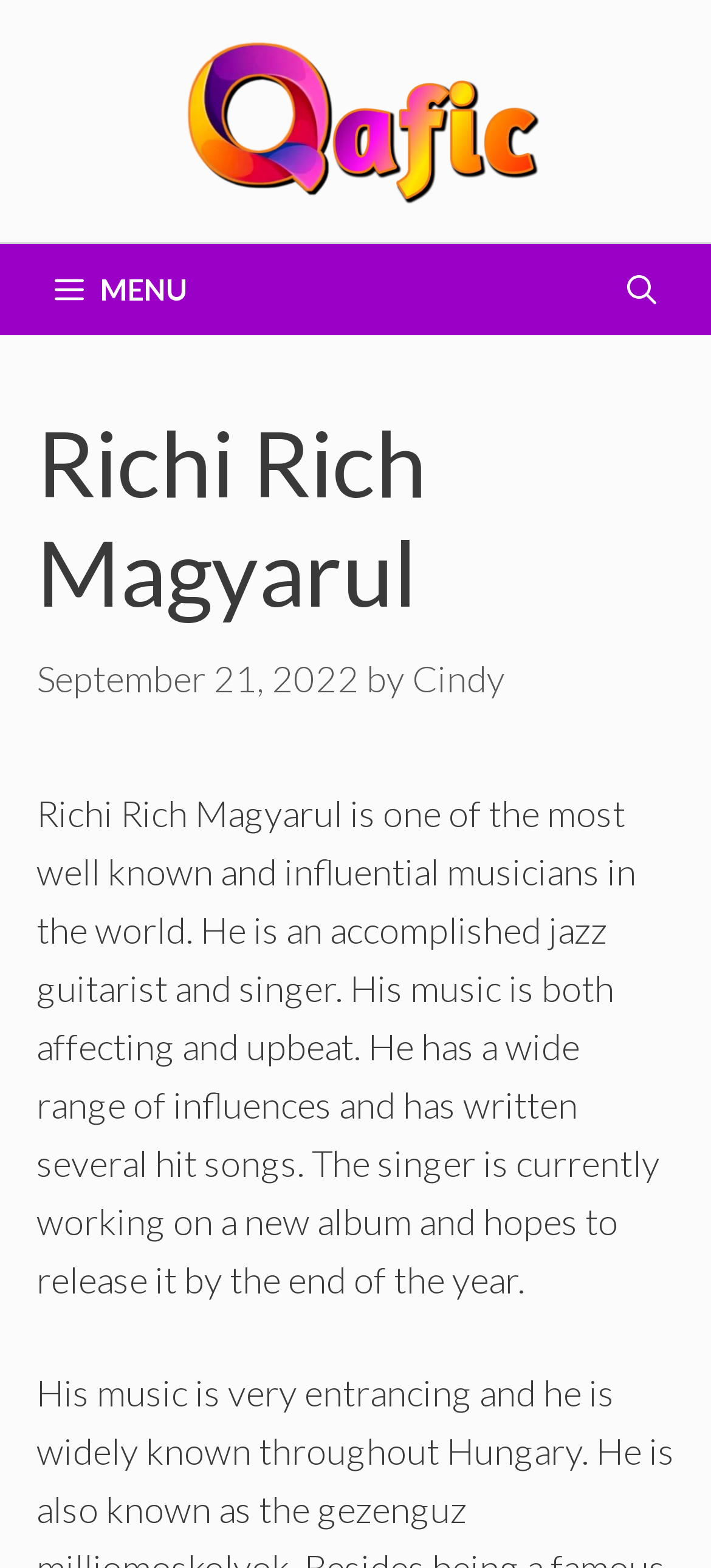Please find the bounding box for the following UI element description. Provide the coordinates in (top-left x, top-left y, bottom-right x, bottom-right y) format, with values between 0 and 1: aria-label="Open Search Bar"

[0.831, 0.155, 0.974, 0.213]